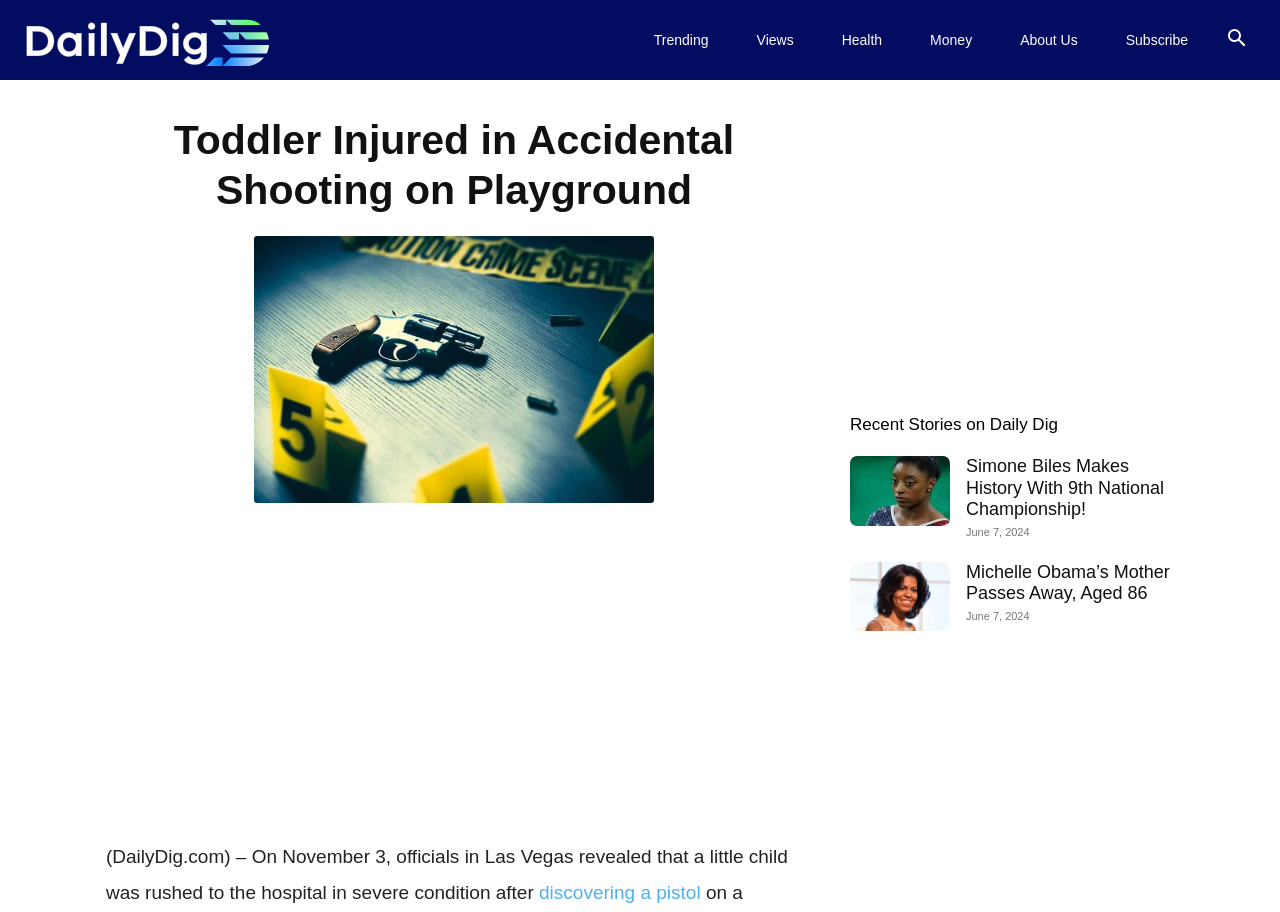Provide your answer in one word or a succinct phrase for the question: 
What is the topic of the news story below the main story?

Simone Biles